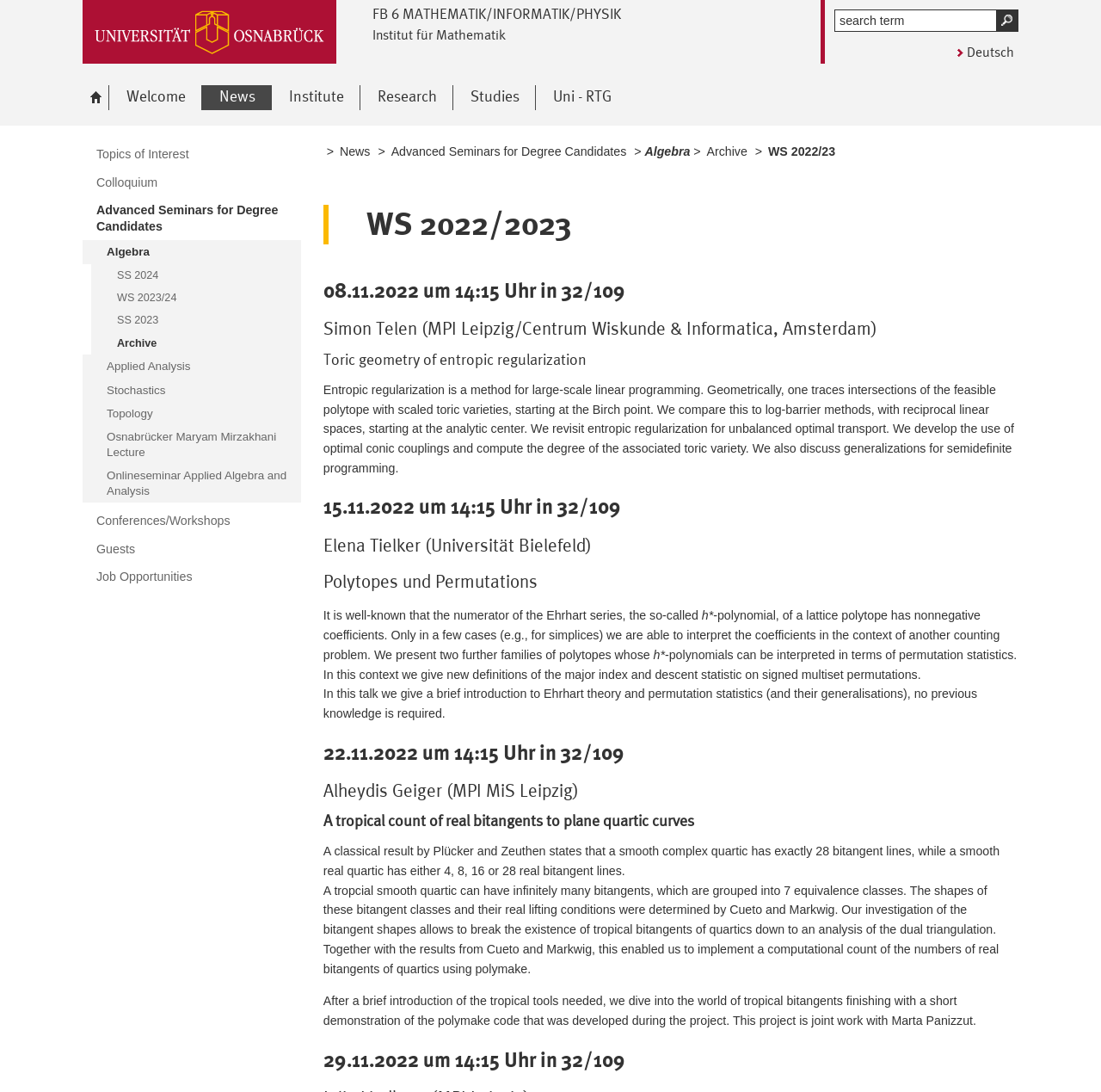What is the search term?
Please provide a comprehensive answer based on the information in the image.

The search term can be found in the textbox with the label 'Suche *' which is located at the top right of the webpage, indicating that users can search for something on the webpage.